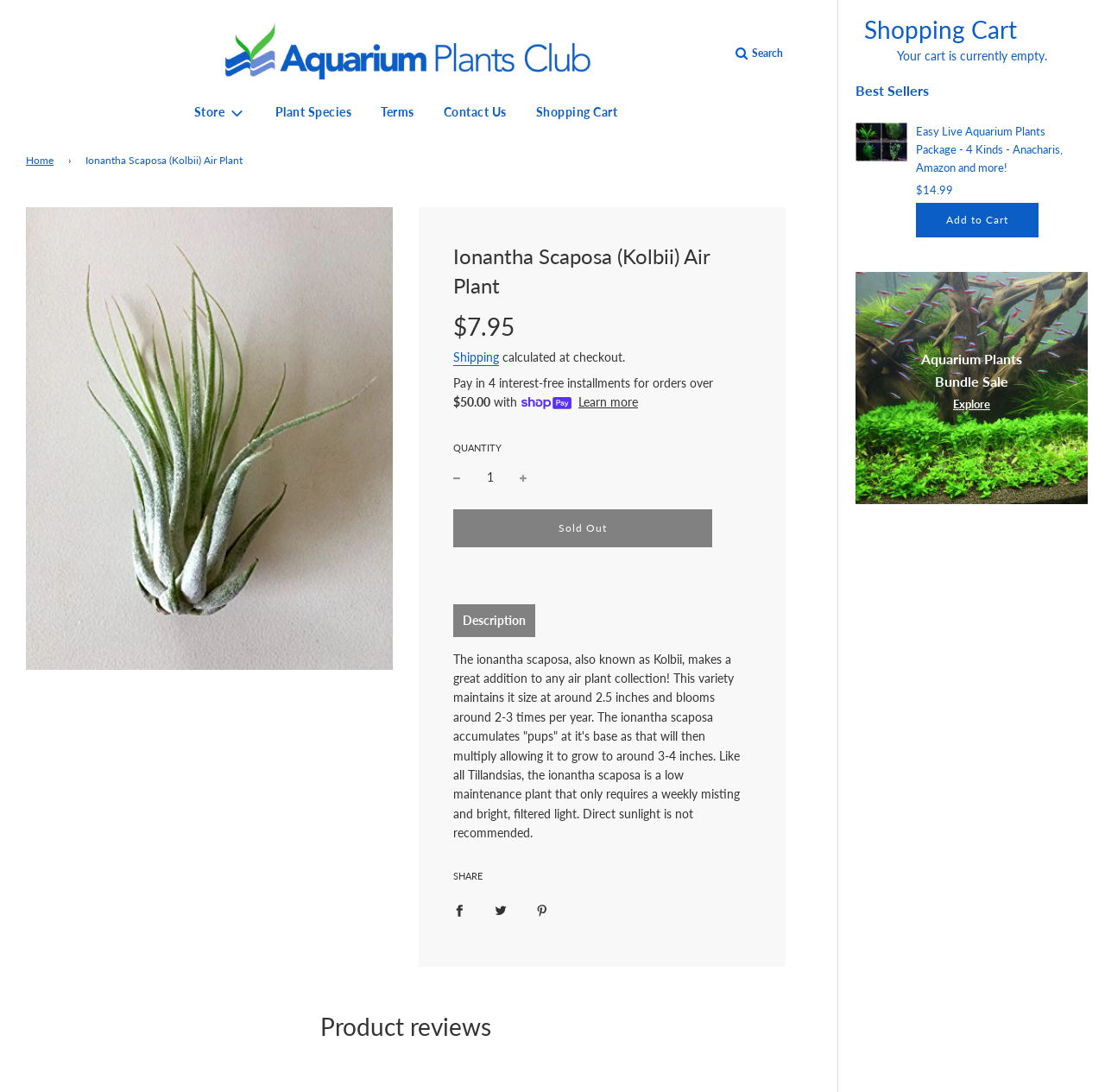How often does the air plant bloom?
Look at the image and provide a detailed response to the question.

I found the answer by reading the description of the air plant, which says 'This variety maintains it size at around 2.5 inches and blooms around 2-3 times per year.' This suggests that the air plant blooms 2-3 times per year.